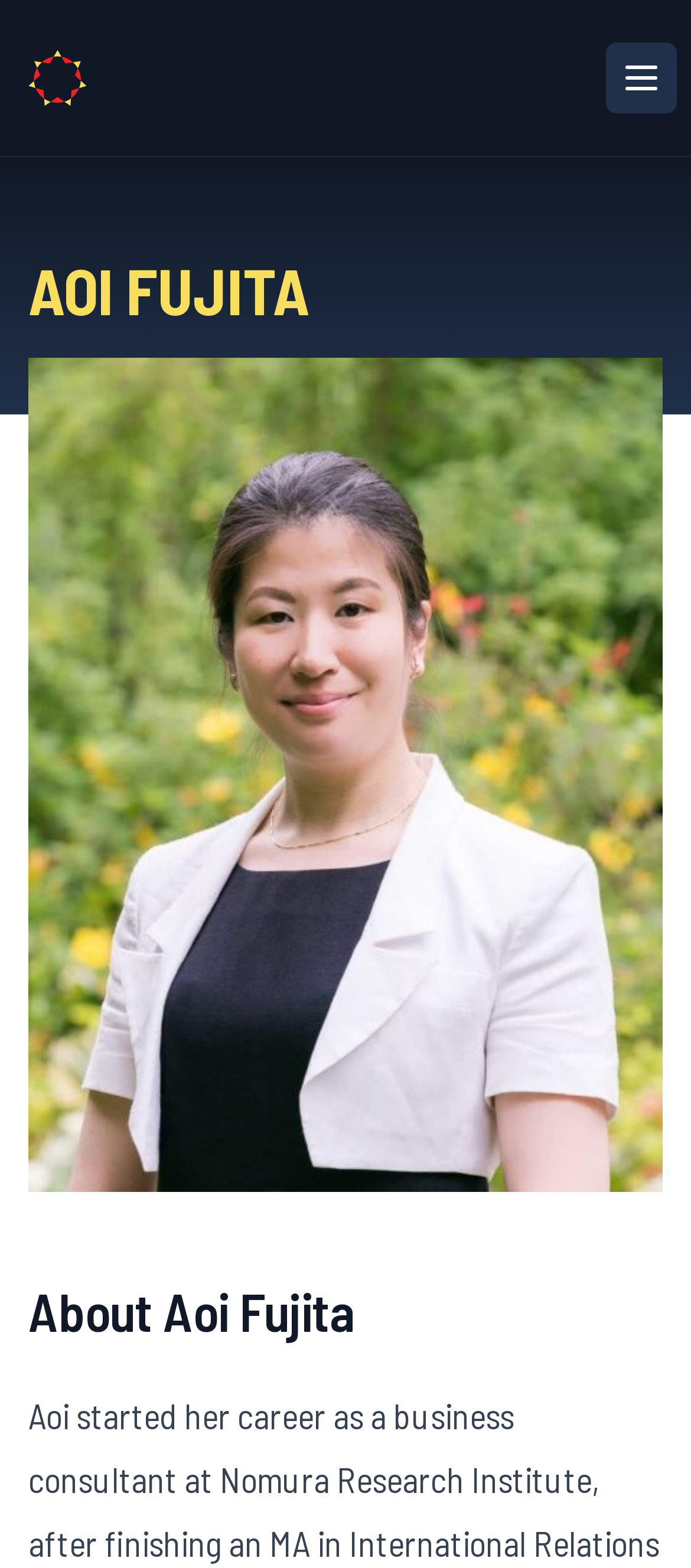Use a single word or phrase to answer the question: What is the topic of the webpage?

About Aoi Fujita